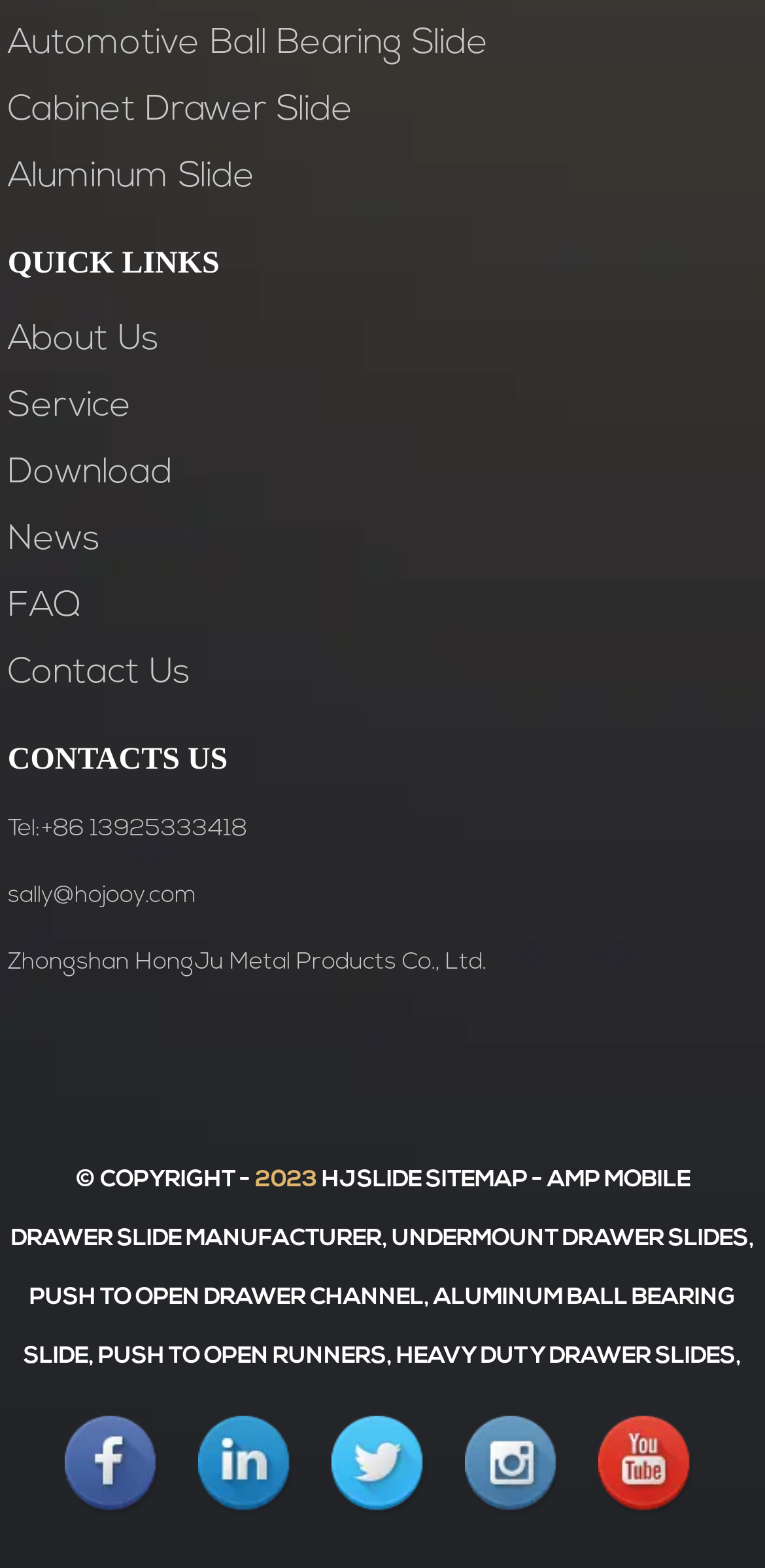Please determine the bounding box coordinates of the element's region to click in order to carry out the following instruction: "Contact via phone number". The coordinates should be four float numbers between 0 and 1, i.e., [left, top, right, bottom].

[0.01, 0.522, 0.323, 0.537]